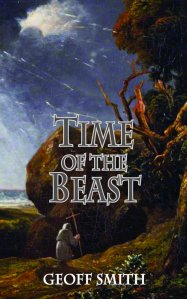What is the author's name?
Based on the image content, provide your answer in one word or a short phrase.

Geoff Smith